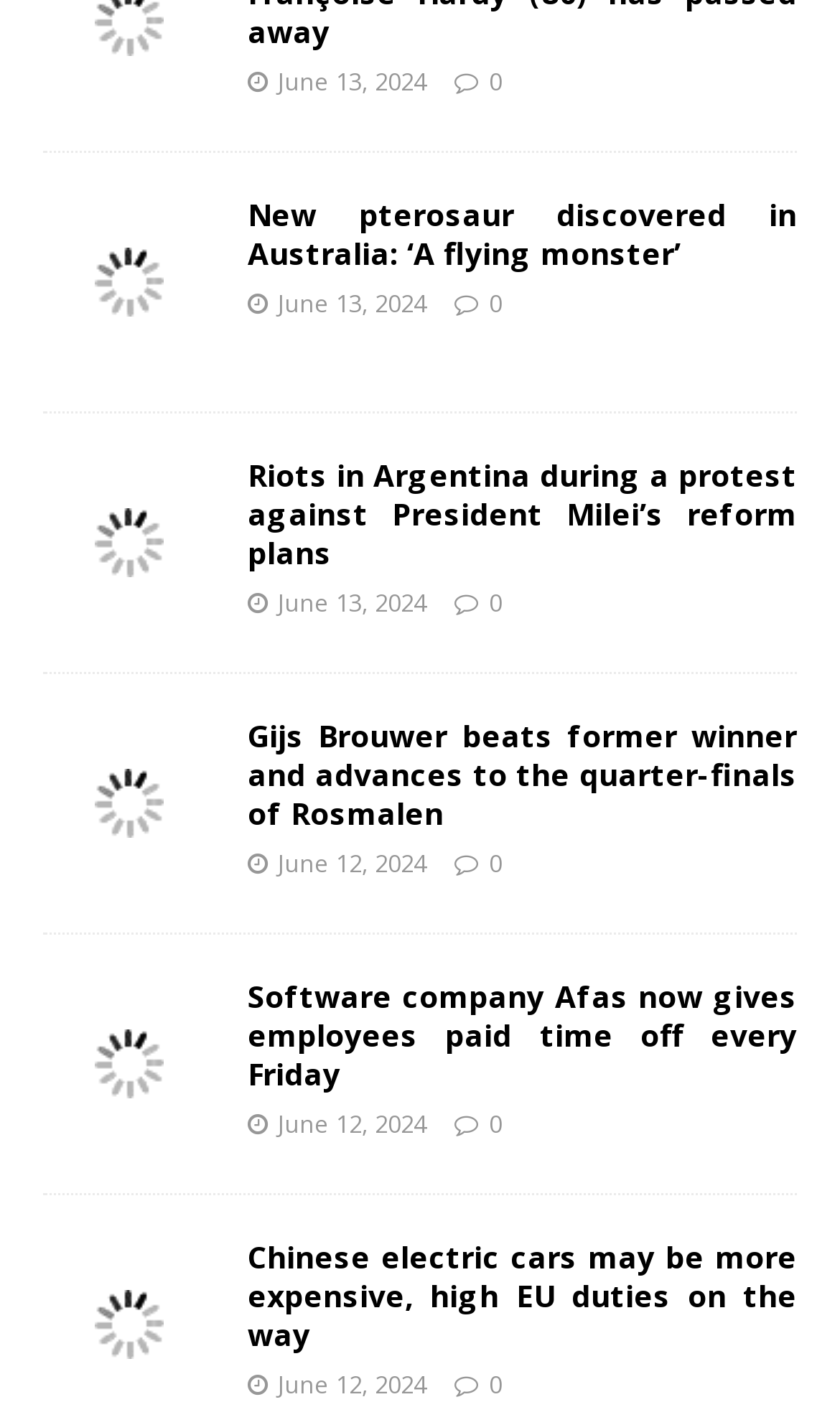Please find the bounding box coordinates in the format (top-left x, top-left y, bottom-right x, bottom-right y) for the given element description. Ensure the coordinates are floating point numbers between 0 and 1. Description: 0

[0.582, 0.785, 0.597, 0.808]